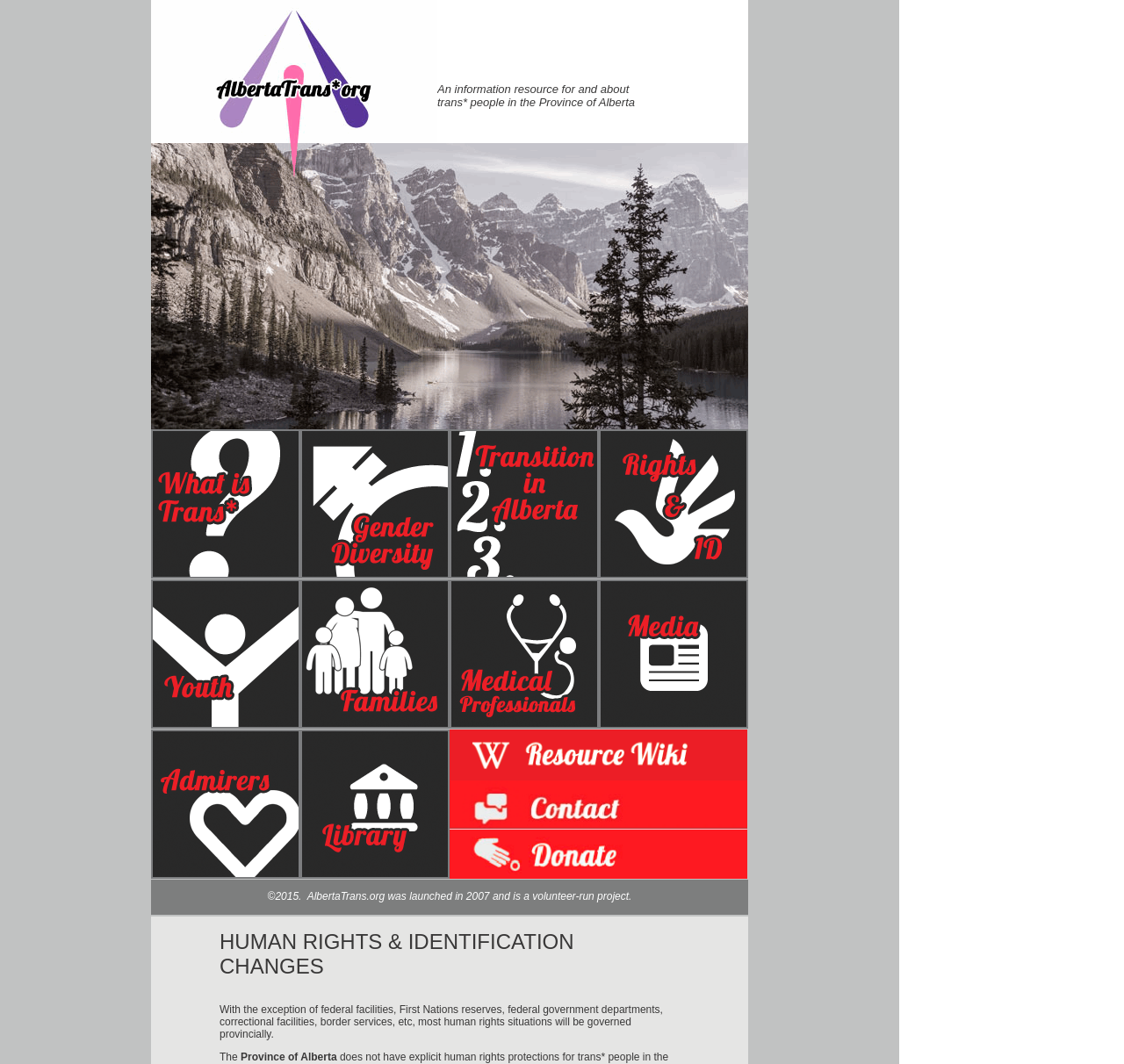Use a single word or phrase to answer the question: 
What is the copyright year mentioned at the bottom of the webpage?

2015